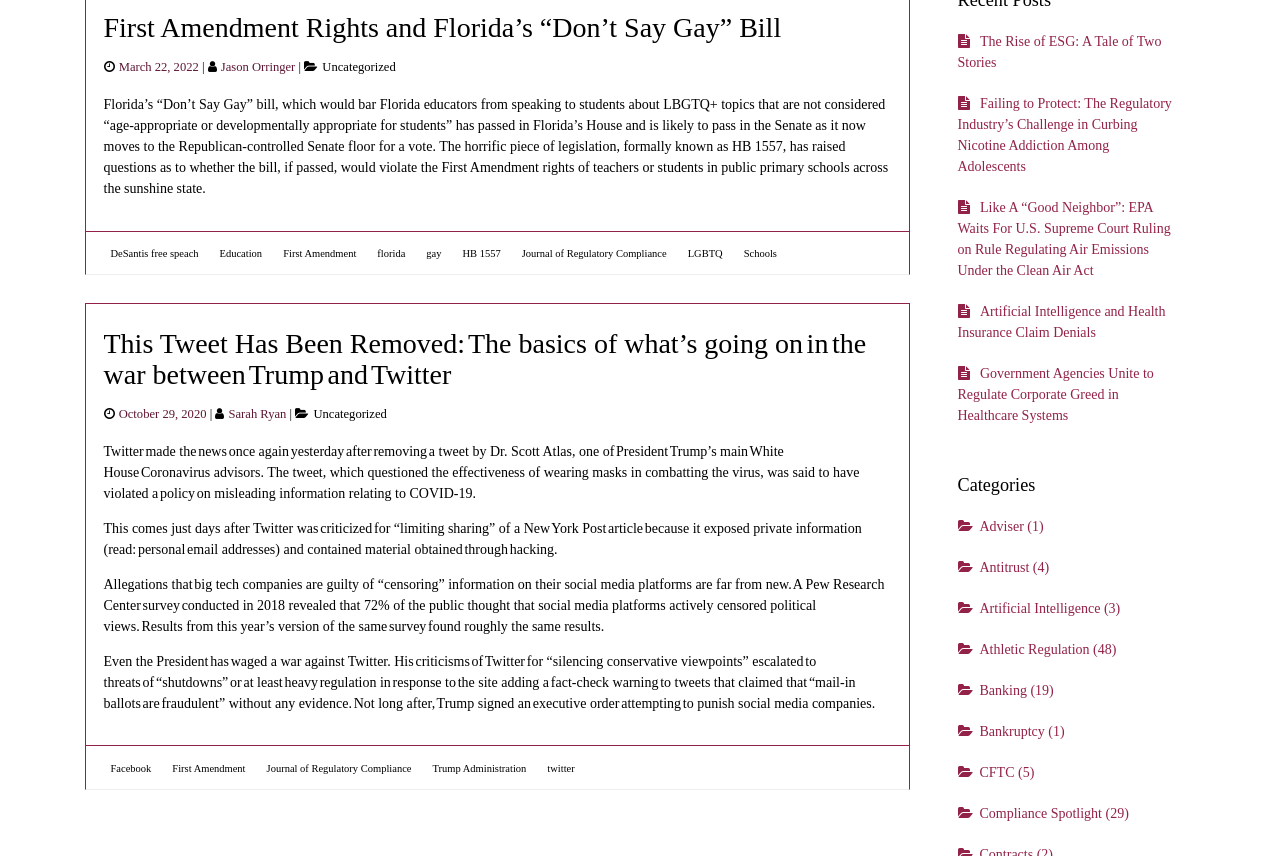Provide the bounding box coordinates of the HTML element described as: "Journal of Regulatory Compliance". The bounding box coordinates should be four float numbers between 0 and 1, i.e., [left, top, right, bottom].

[0.408, 0.29, 0.521, 0.303]